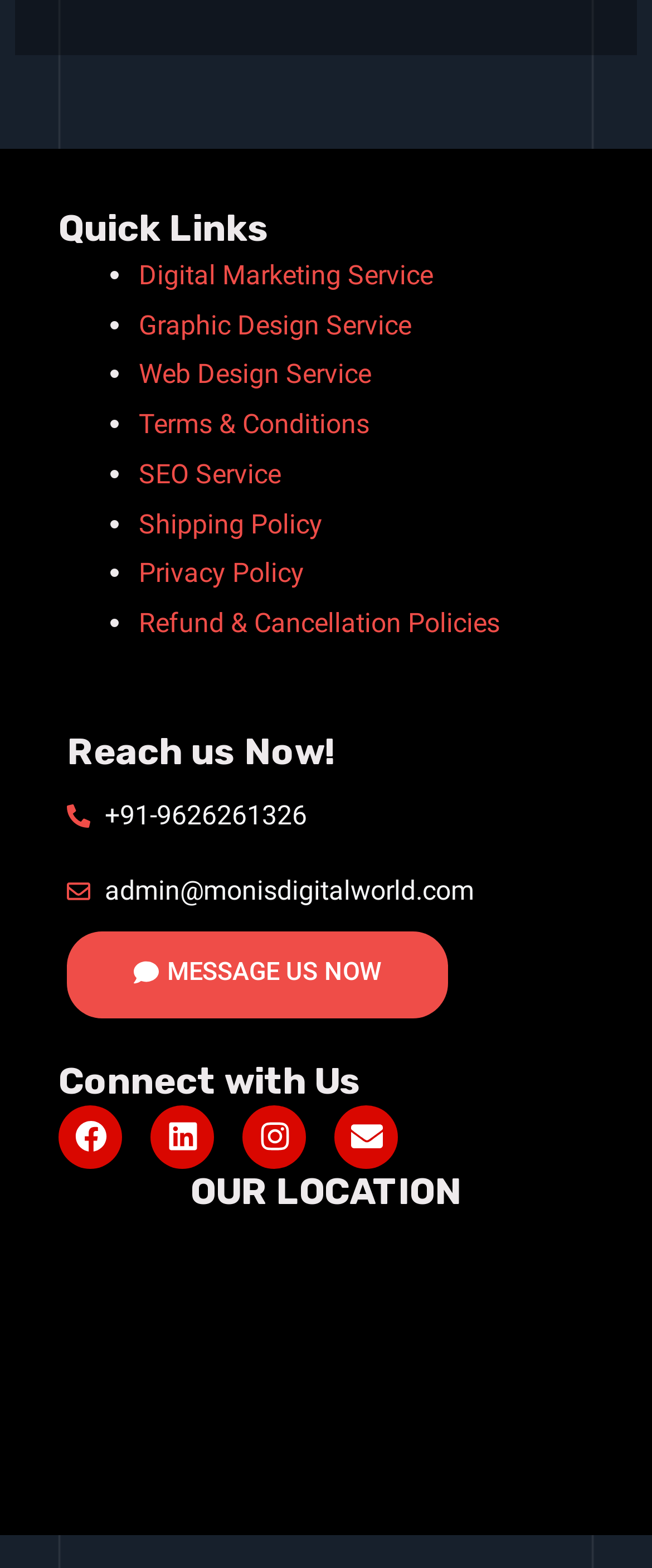Kindly provide the bounding box coordinates of the section you need to click on to fulfill the given instruction: "View our location".

[0.09, 0.775, 0.91, 0.935]